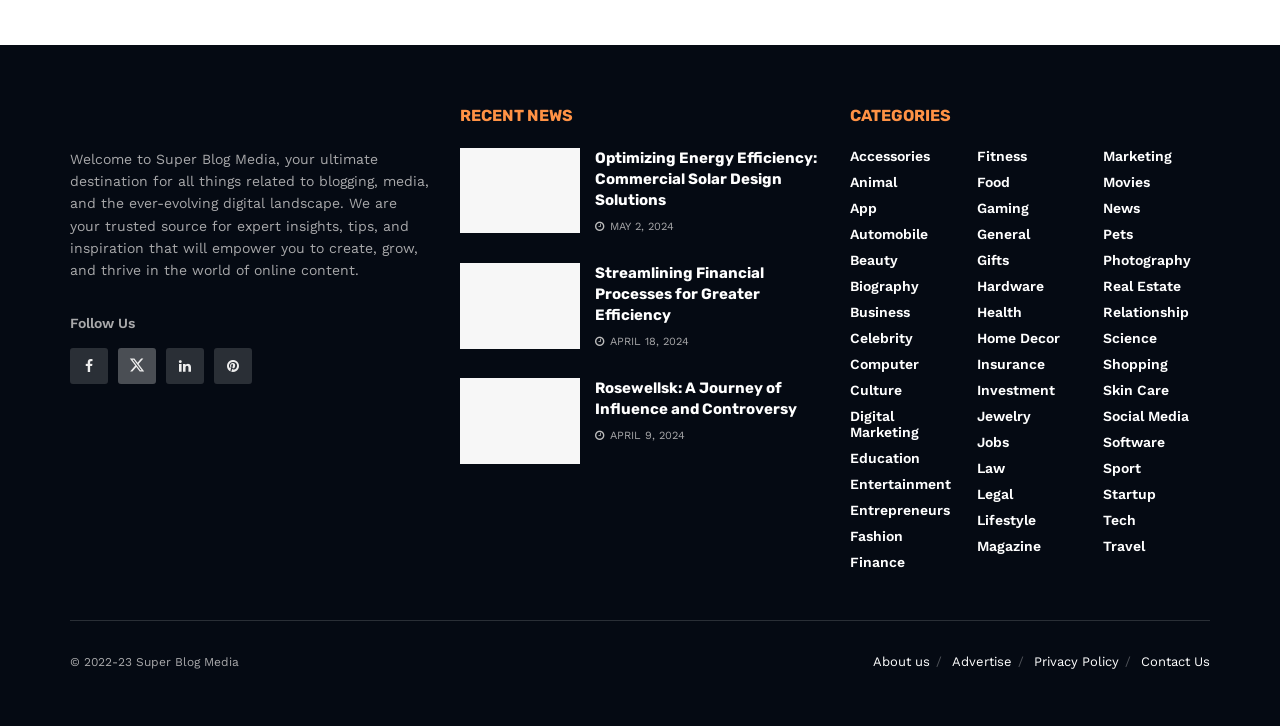How many recent news articles are displayed?
Utilize the information in the image to give a detailed answer to the question.

I counted the number of news articles under the 'RECENT NEWS' section, and there are three articles displayed.